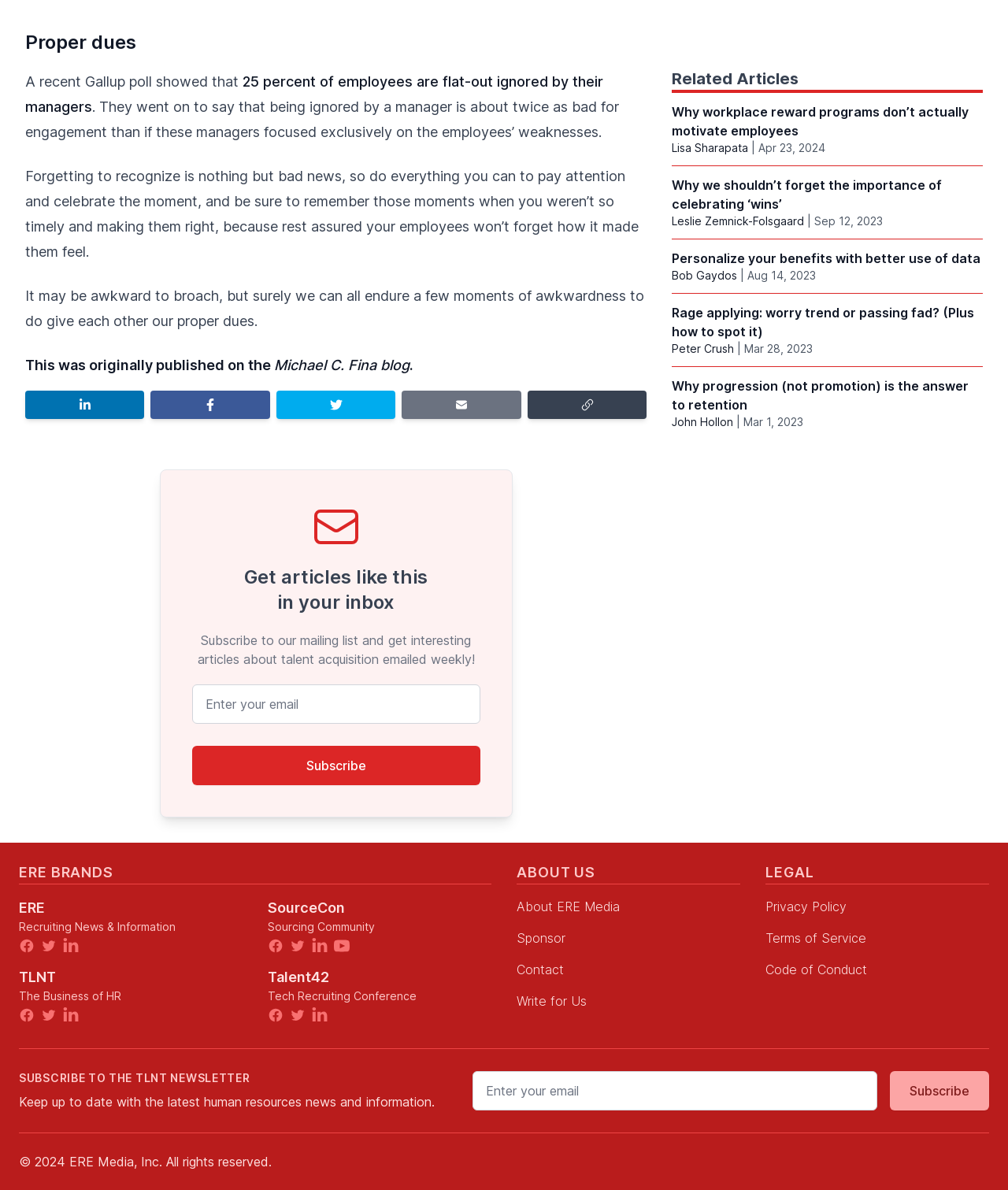Locate the coordinates of the bounding box for the clickable region that fulfills this instruction: "Share on Facebook".

[0.15, 0.328, 0.268, 0.352]